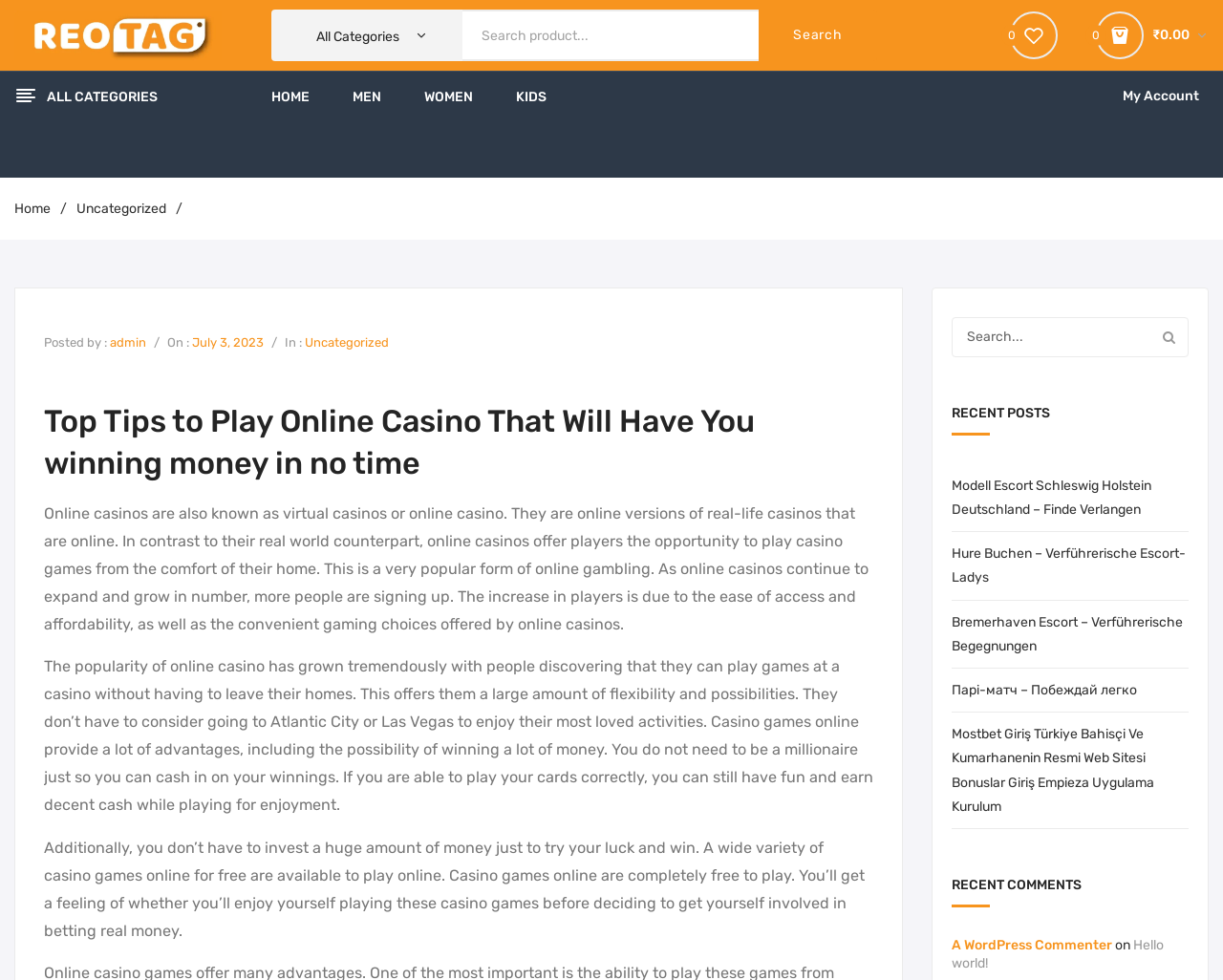Provide the bounding box coordinates of the HTML element this sentence describes: "July 3, 2023".

[0.157, 0.342, 0.216, 0.357]